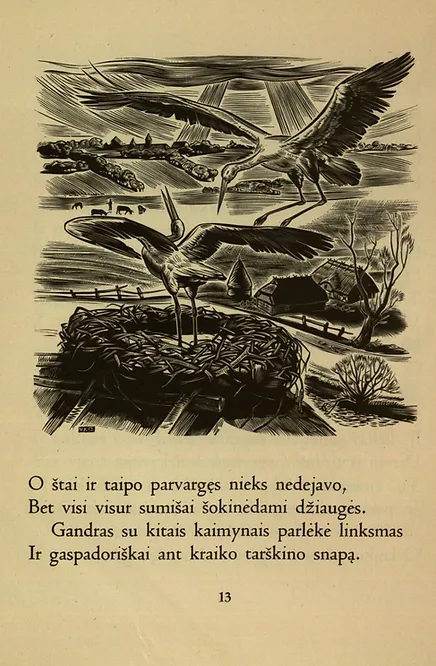Answer the question with a brief word or phrase:
What is the setting of the rural landscape?

Rolling hills and a farmhouse